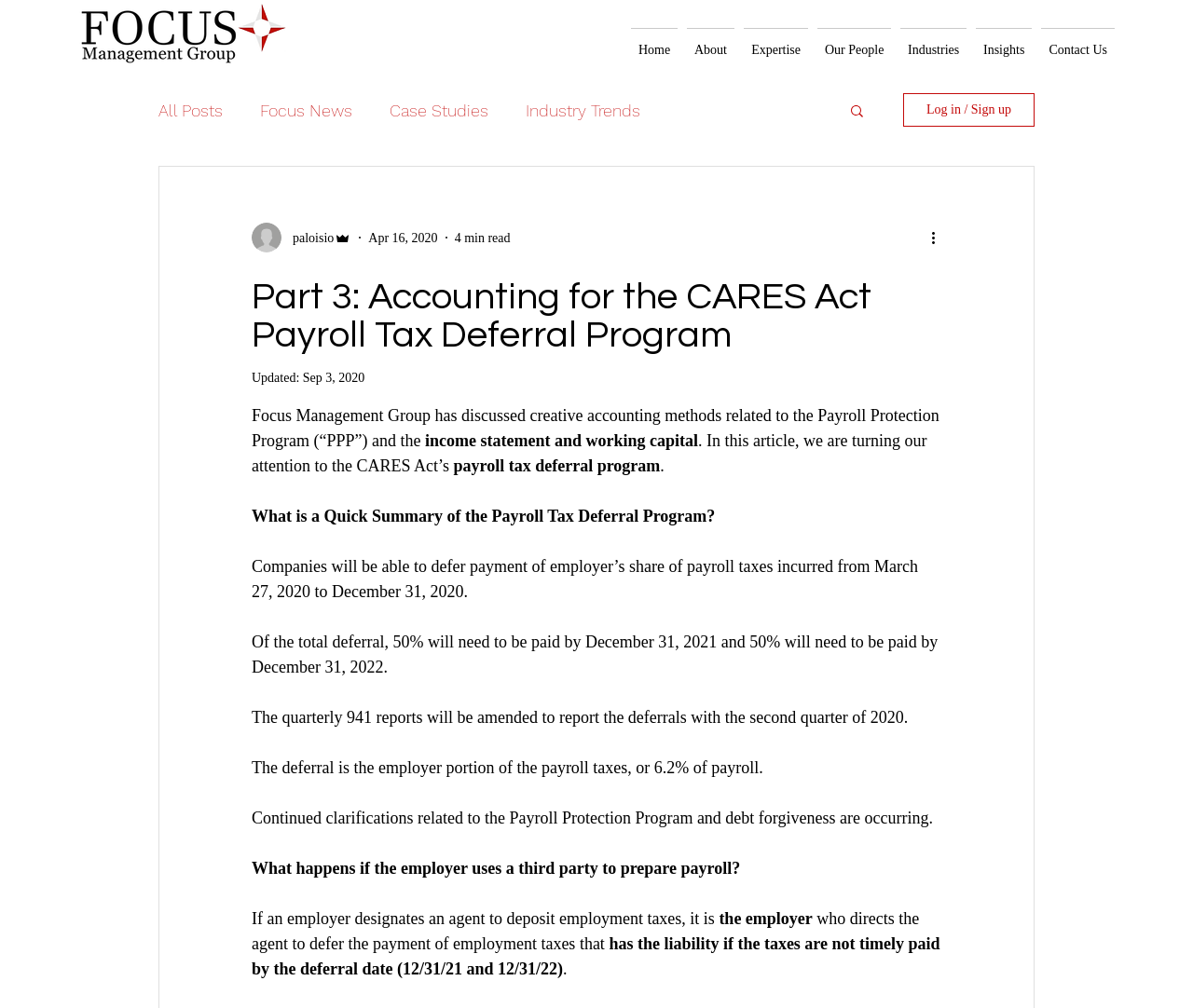Please identify the bounding box coordinates of the area that needs to be clicked to follow this instruction: "Go to the Home page".

[0.525, 0.028, 0.572, 0.055]